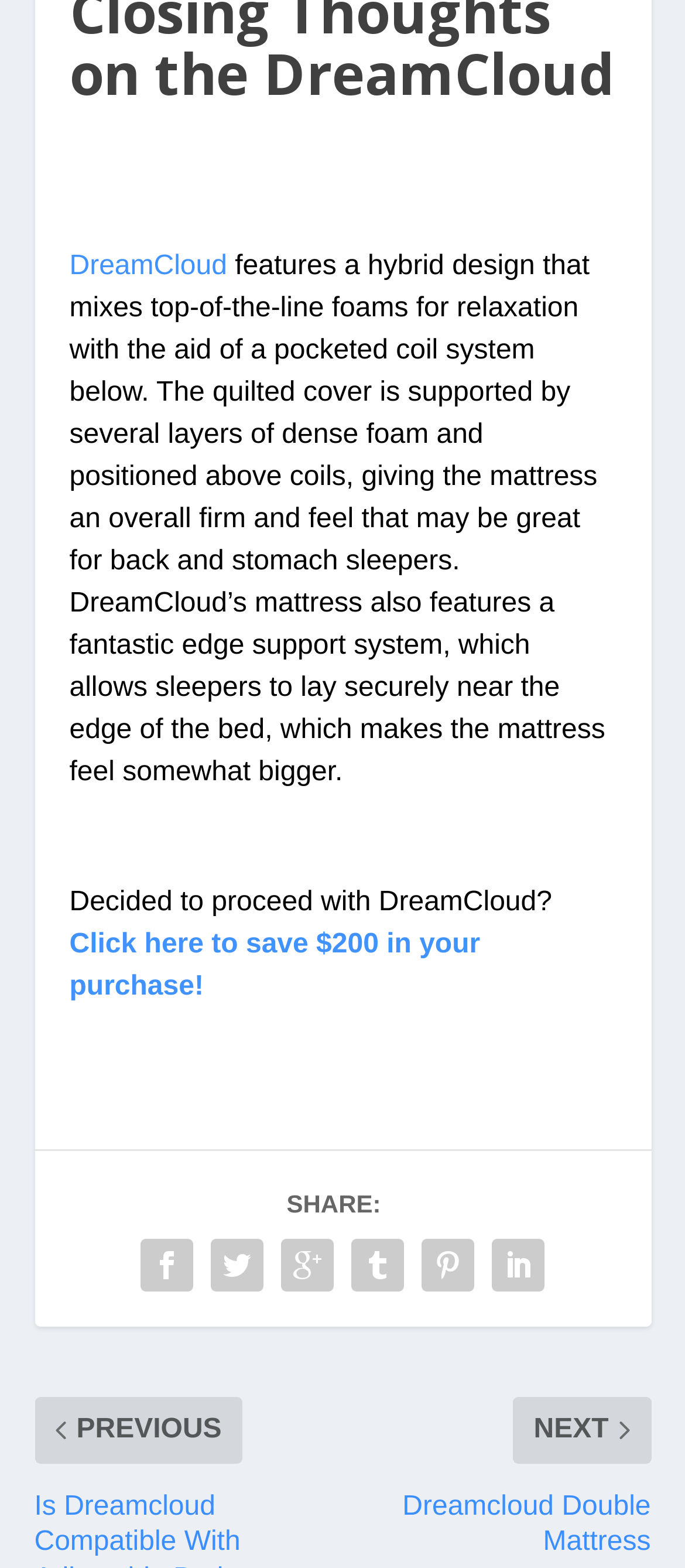What is the purpose of the edge support system?
Provide a detailed answer to the question using information from the image.

The StaticText element mentions that the mattress features a fantastic edge support system, which allows sleepers to lay securely near the edge of the bed, making the mattress feel somewhat bigger.